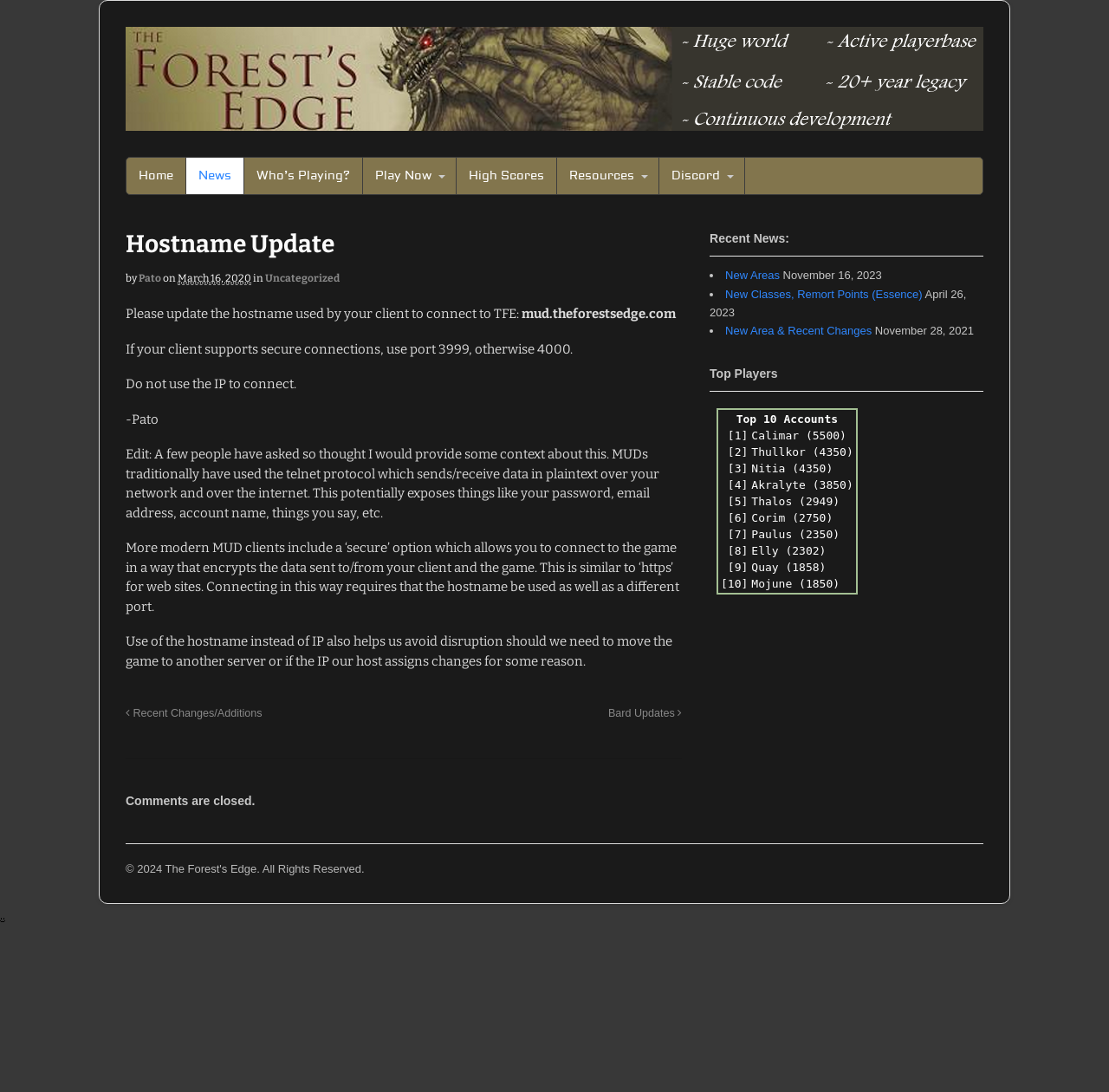Show the bounding box coordinates for the element that needs to be clicked to execute the following instruction: "Click on the 'Play Now' link". Provide the coordinates in the form of four float numbers between 0 and 1, i.e., [left, top, right, bottom].

[0.327, 0.144, 0.411, 0.178]